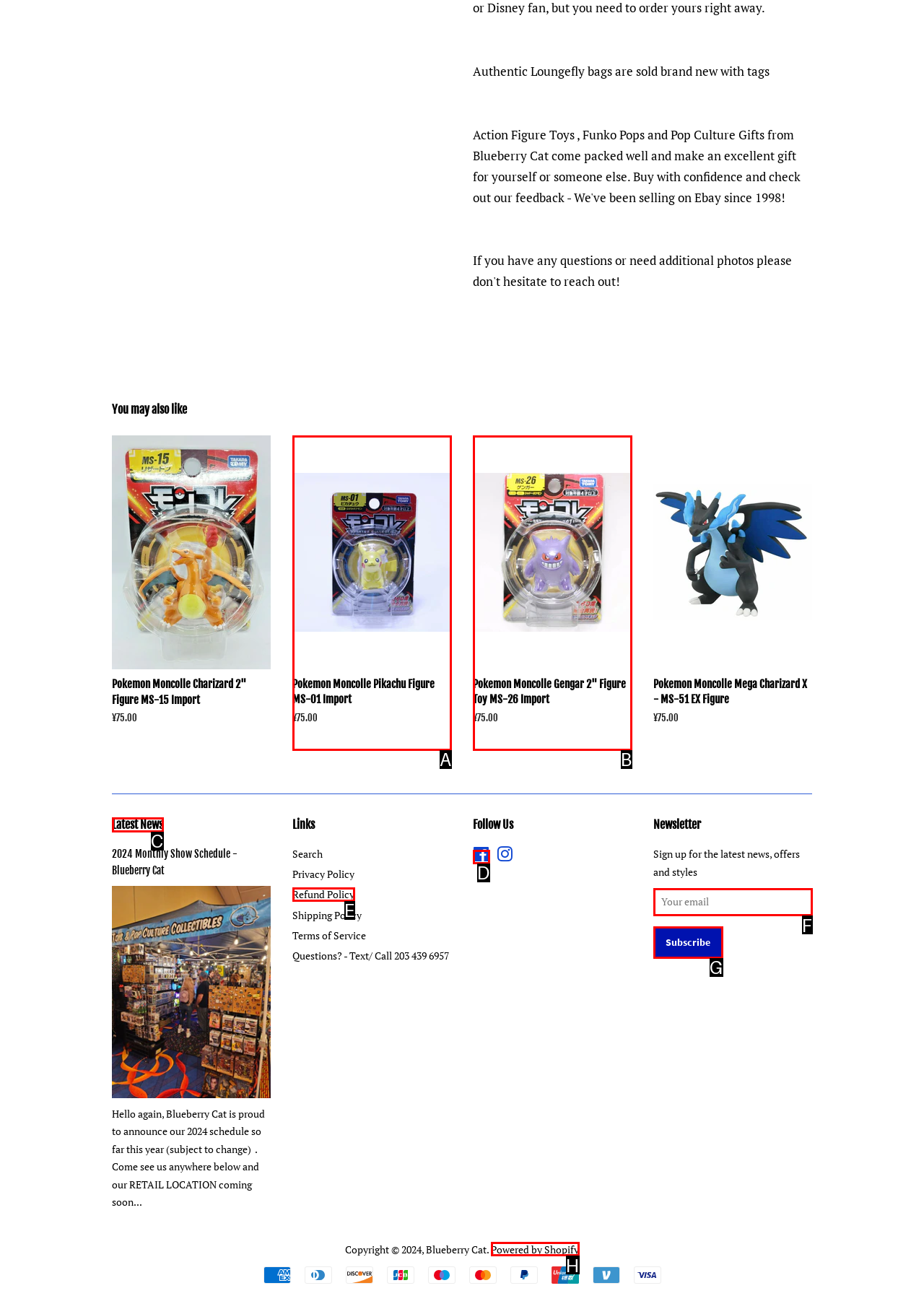Examine the description: aria-label="Your email" name="contact[email]" placeholder="Your email" and indicate the best matching option by providing its letter directly from the choices.

F